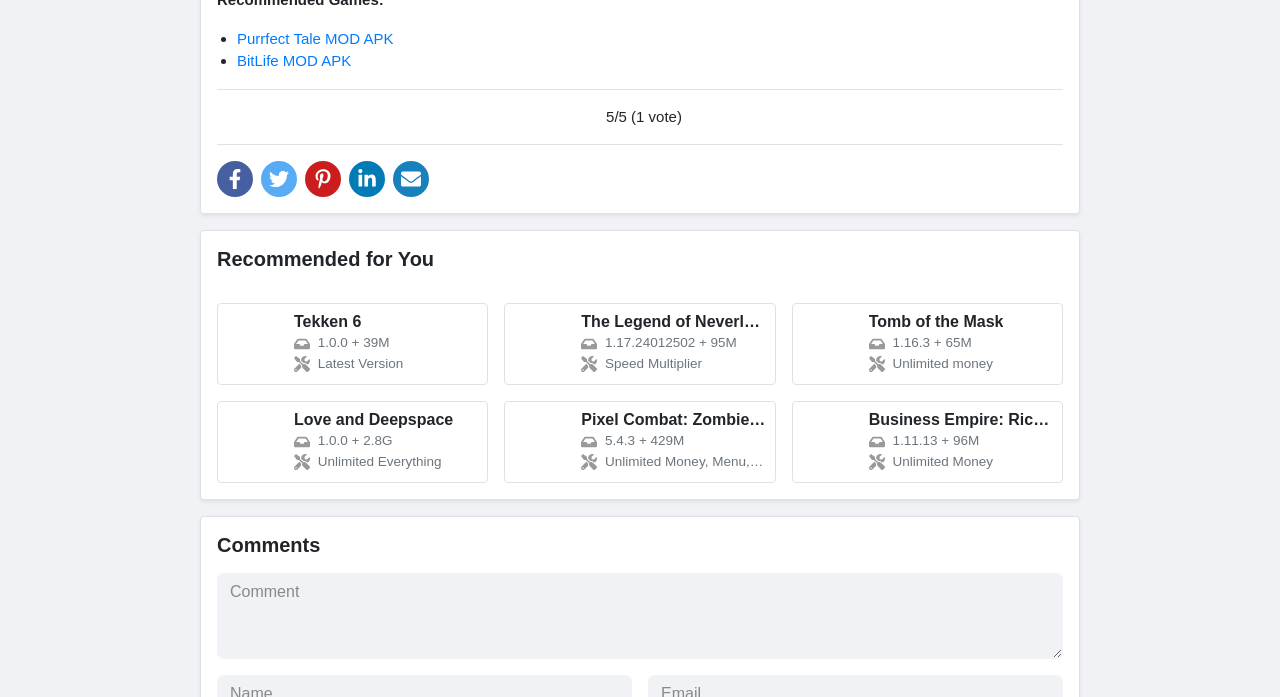Determine the bounding box coordinates for the area you should click to complete the following instruction: "Click on Love and Deepspace 1.0.0 + 2.8G Unlimited Everything".

[0.17, 0.576, 0.382, 0.693]